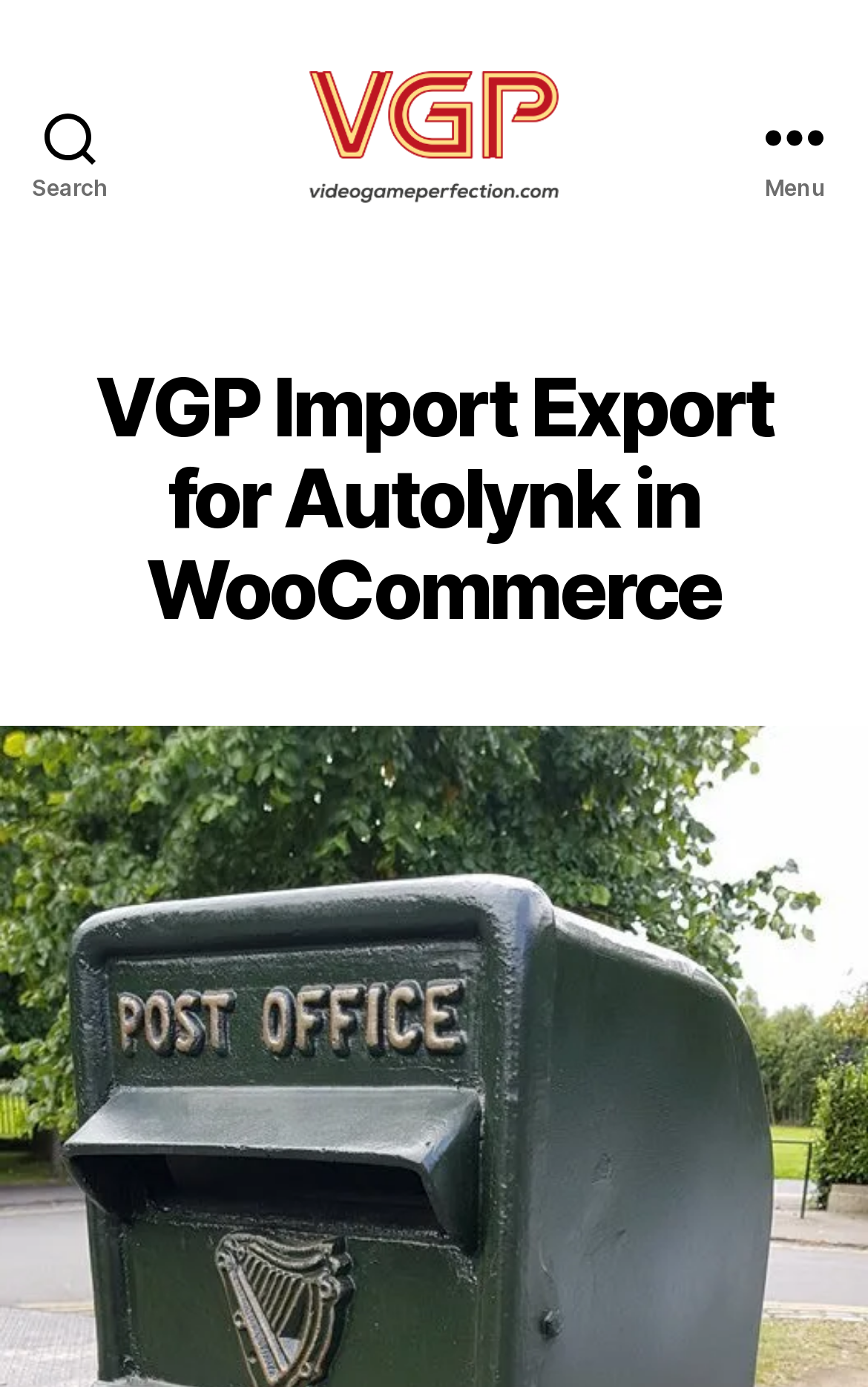Ascertain the bounding box coordinates for the UI element detailed here: "Search". The coordinates should be provided as [left, top, right, bottom] with each value being a float between 0 and 1.

[0.0, 0.0, 0.162, 0.197]